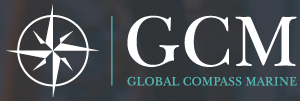Who are the target audiences of the company?
Kindly answer the question with as much detail as you can.

The branding of Global Compass Marine is designed to appeal to both yacht crews and guests looking for convenient solutions for transportation and exploration, which suggests that these are the target audiences of the company.